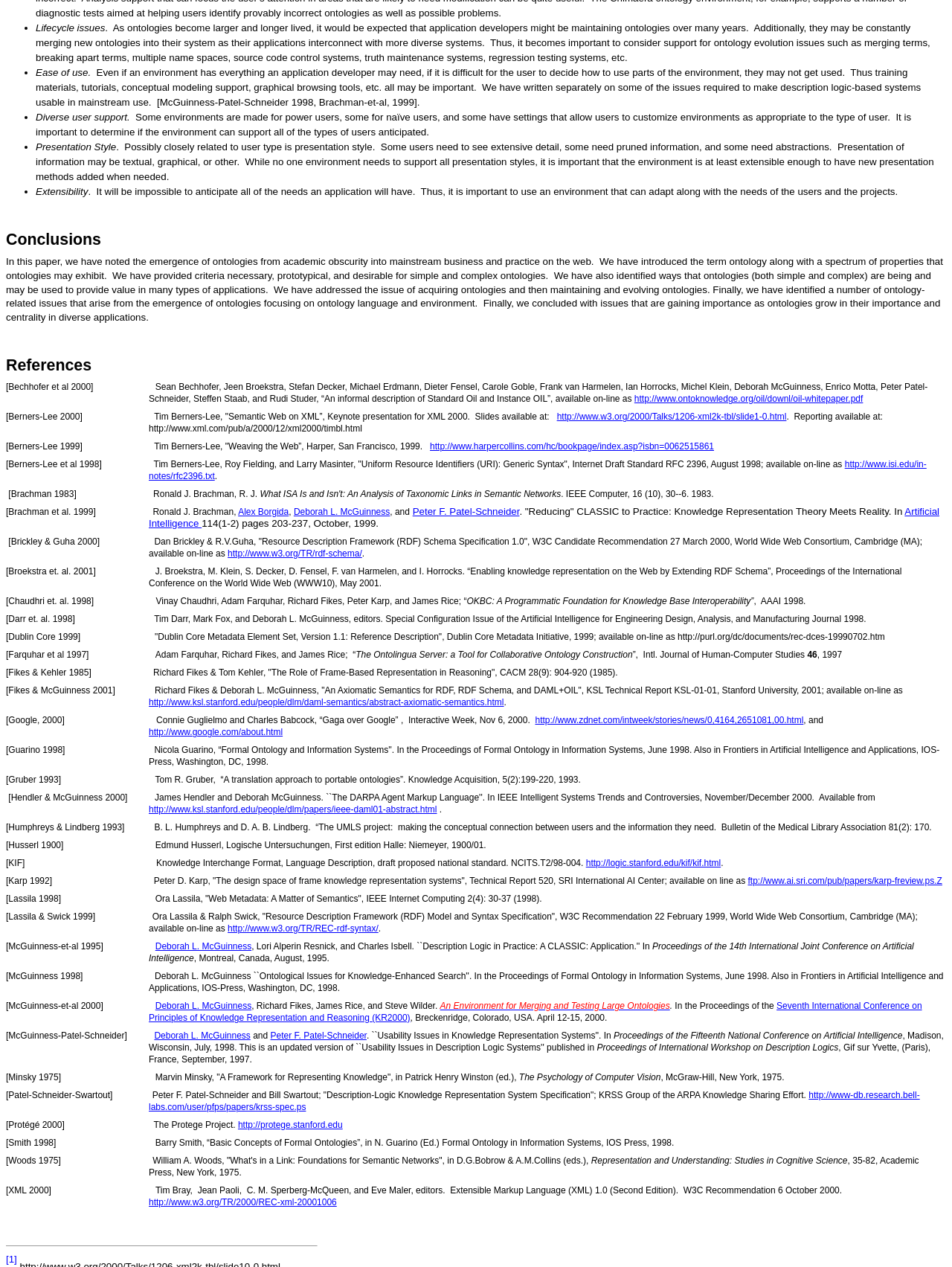Please identify the bounding box coordinates of the element's region that I should click in order to complete the following instruction: "check the reference of Brachman et al. 1999". The bounding box coordinates consist of four float numbers between 0 and 1, i.e., [left, top, right, bottom].

[0.156, 0.4, 0.987, 0.418]